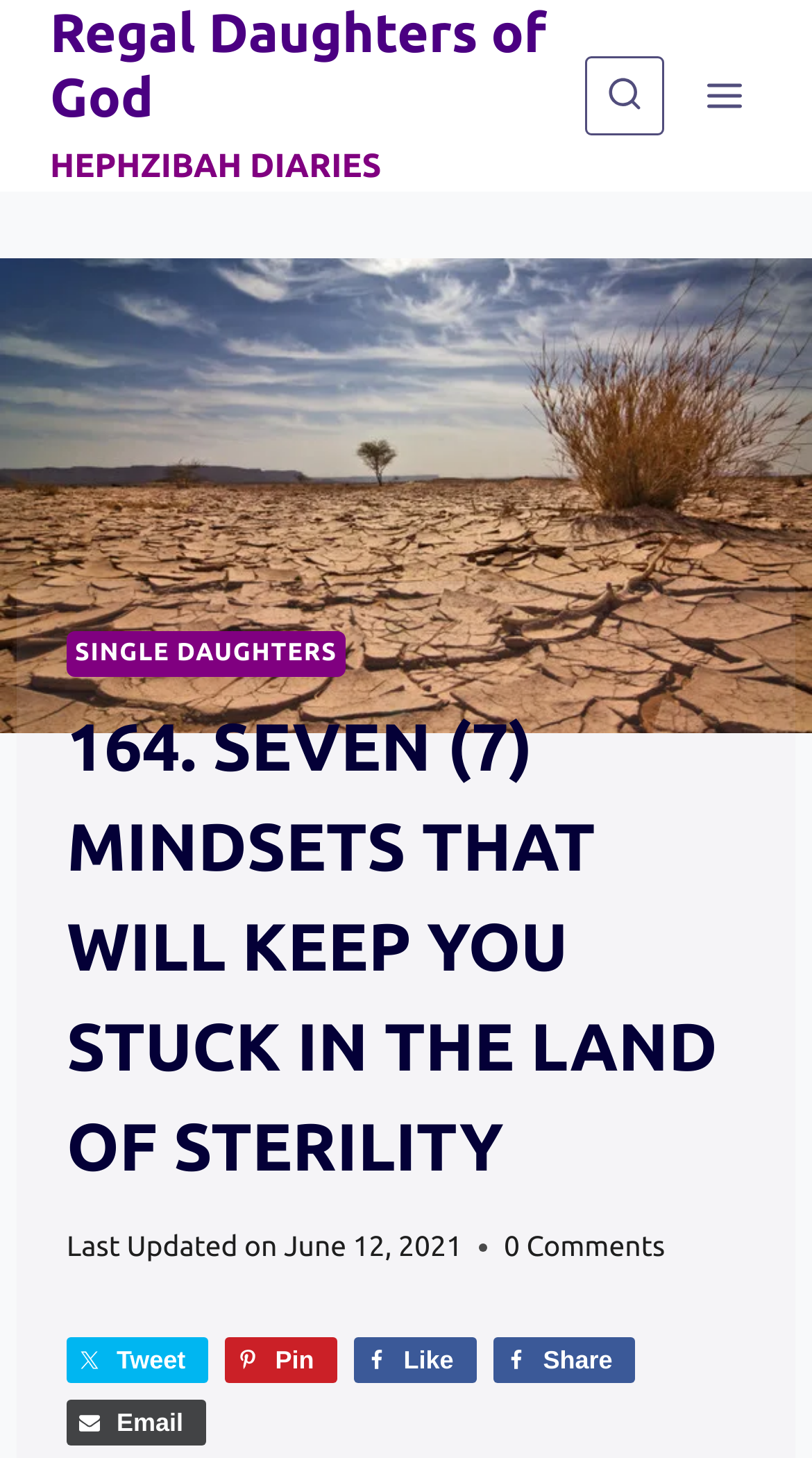Extract the main title from the webpage and generate its text.

164. SEVEN (7) MINDSETS THAT WILL KEEP YOU STUCK IN THE LAND OF STERILITY